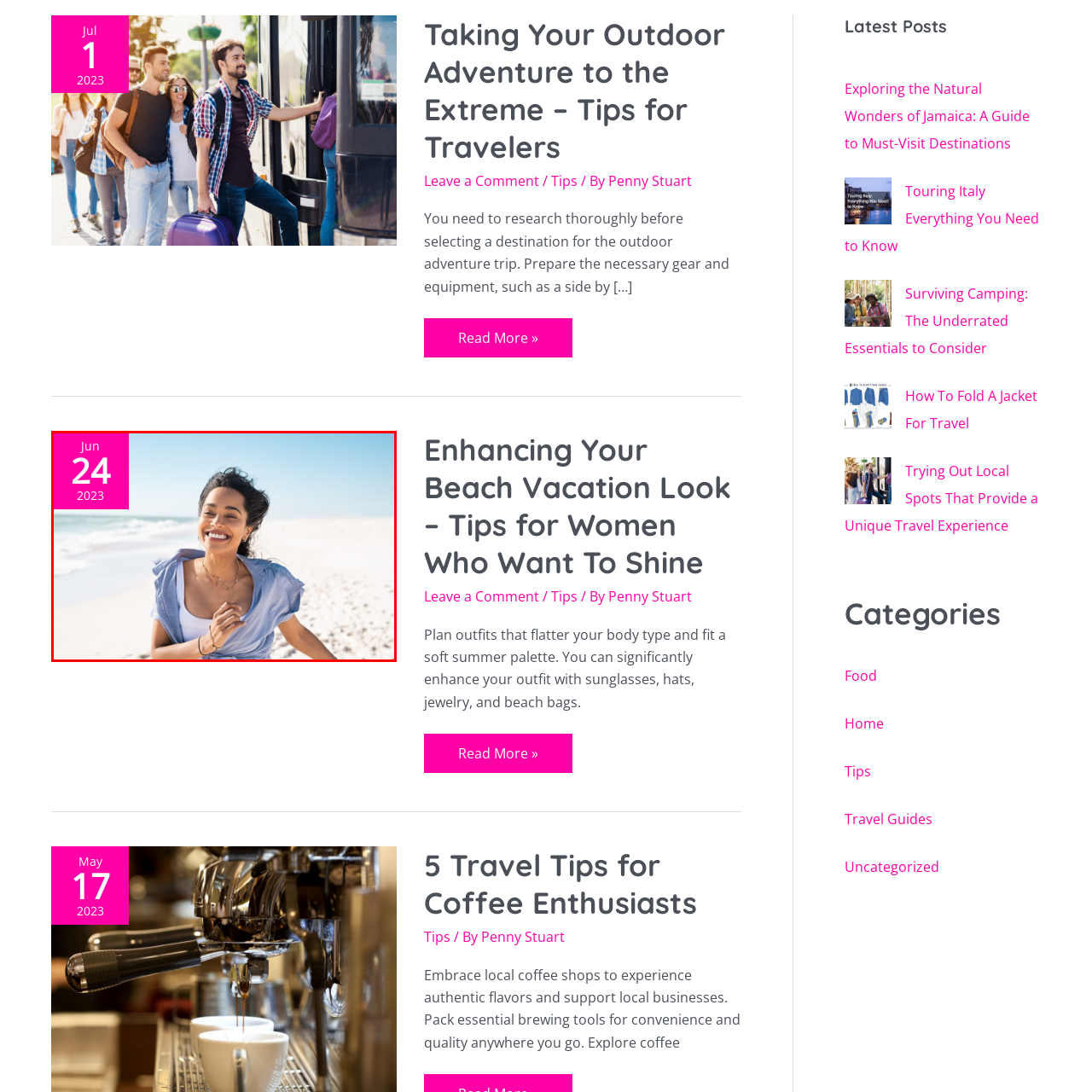Study the image inside the red outline, What is the date of the beach vacation? 
Respond with a brief word or phrase.

June 24, 2023